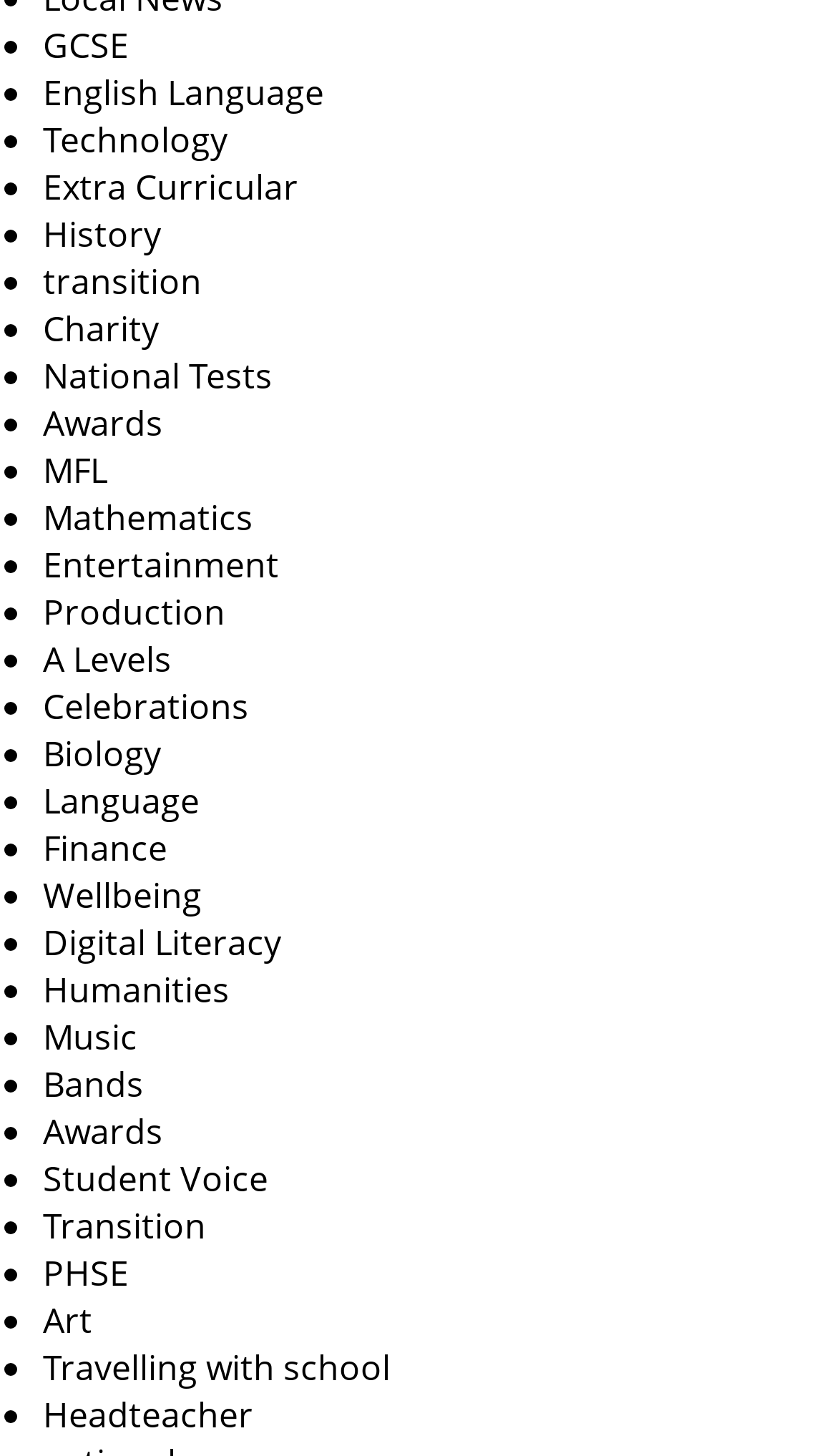Locate the bounding box coordinates of the clickable area to execute the instruction: "Learn about History". Provide the coordinates as four float numbers between 0 and 1, represented as [left, top, right, bottom].

[0.051, 0.144, 0.192, 0.177]